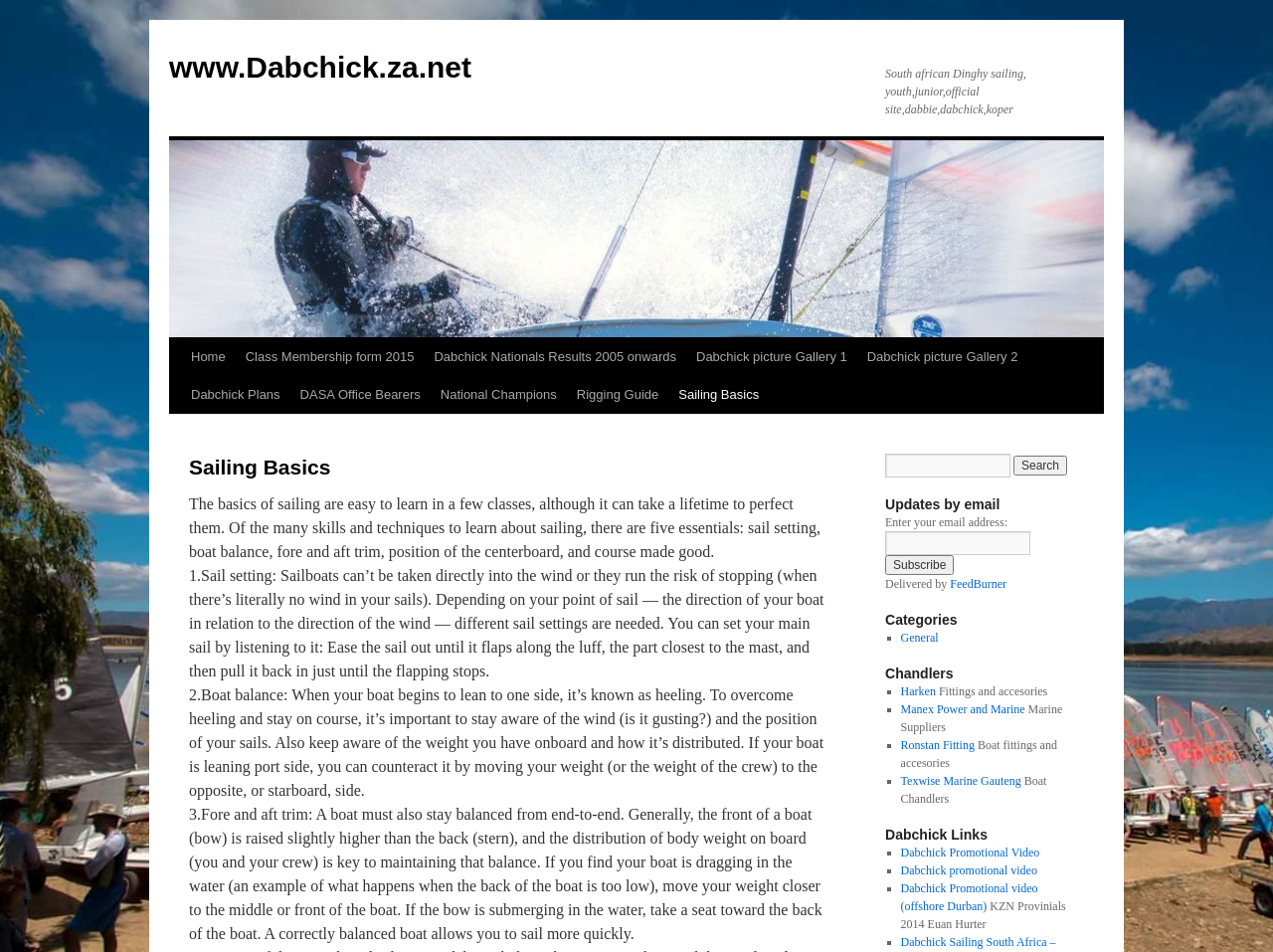Explain in detail what you observe on this webpage.

The webpage is about sailing basics and is the official site for South African Dinghy sailing, youth, and junior sailing. At the top, there is a link to the website's homepage, followed by a list of links to various pages, including "Class Membership form 2015", "Dabchick Nationals Results 2005 onwards", and "Dabchick picture Gallery 1" and "2". 

Below these links, there is a heading "Sailing Basics" with a brief introduction to the basics of sailing, including sail setting, boat balance, fore and aft trim, and course made good. This is followed by a detailed explanation of each of these concepts, including how to set the main sail, how to overcome heeling, and how to maintain fore and aft trim.

To the right of the sailing basics section, there is a search bar with a "Search" button. Below the search bar, there is a section to subscribe to updates by email, where users can enter their email address and click the "Subscribe" button.

Further down, there are three sections: "Categories", "Chandlers", and "Dabchick Links". The "Categories" section has a single link to "General". The "Chandlers" section has four links to different marine suppliers, including Harken, Manex Power and Marine, Ronstan Fitting, and Texwise Marine Gauteng. The "Dabchick Links" section has four links to promotional videos and a link to the KZN Provinials 2014 Euan Hurter.